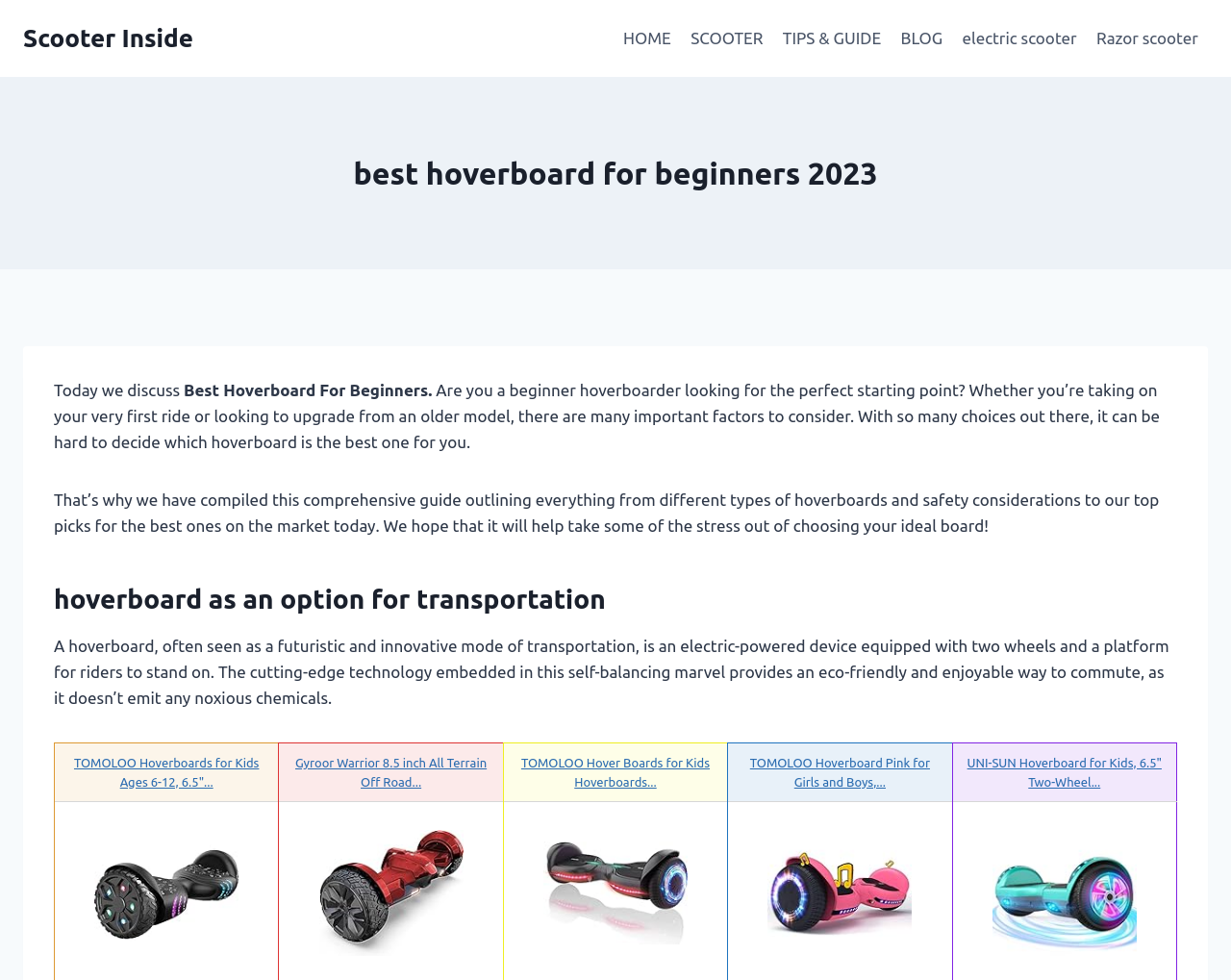Generate a comprehensive description of the webpage.

This webpage is about discussing the best hoverboard for beginners. At the top left corner, there is a link to "Scooter Inside". On the top right side, there is a primary navigation menu with 6 links: "HOME", "SCOOTER", "TIPS & GUIDE", "BLOG", "electric scooter", and "Razor scooter". 

Below the navigation menu, there is a heading that reads "Best Hoverboard For Beginners 2023". Under this heading, there is a paragraph of text that introduces the topic of hoverboards for beginners, followed by another paragraph that explains the purpose of the guide. 

Further down, there is a subheading "Hoverboard as an Option for Transportation" that discusses the features and benefits of hoverboards as a mode of transportation. 

Below this subheading, there is a table with 5 rows, each containing a hoverboard product with a link to the product and an image. The products are TOMOLOO Hoverboards for Kids Ages 6-12, Gyroor Warrior 8.5 inch All Terrain Off Road, TOMOLOO Hover Boards for Kids Hoverboards, TOMOLOO Hoverboard Pink for Girls and Boys, and UNI-SUN Hoverboard for Kids, 6.5" Two-Wheel.